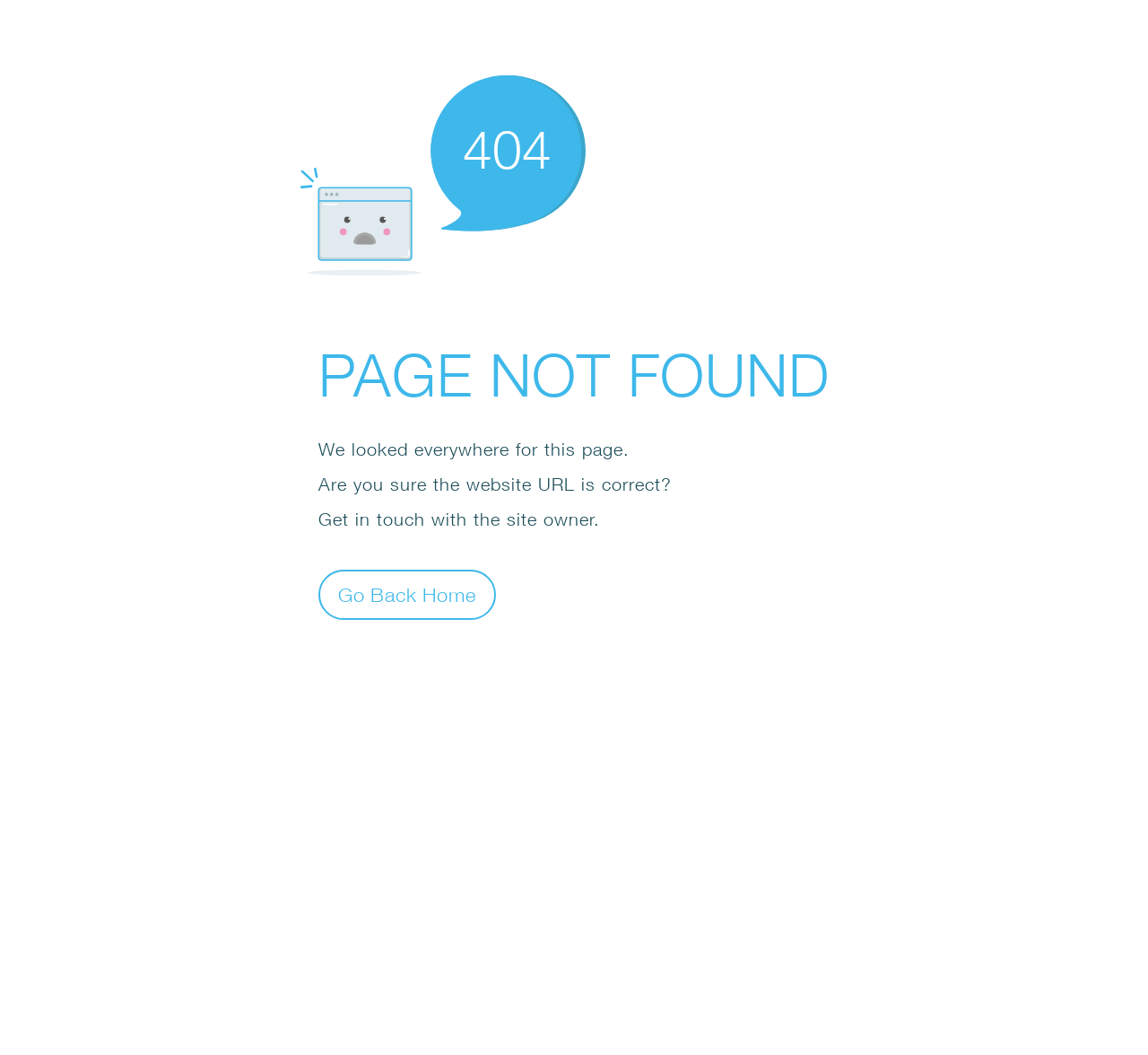Provide a short answer using a single word or phrase for the following question: 
What is the error code displayed?

404